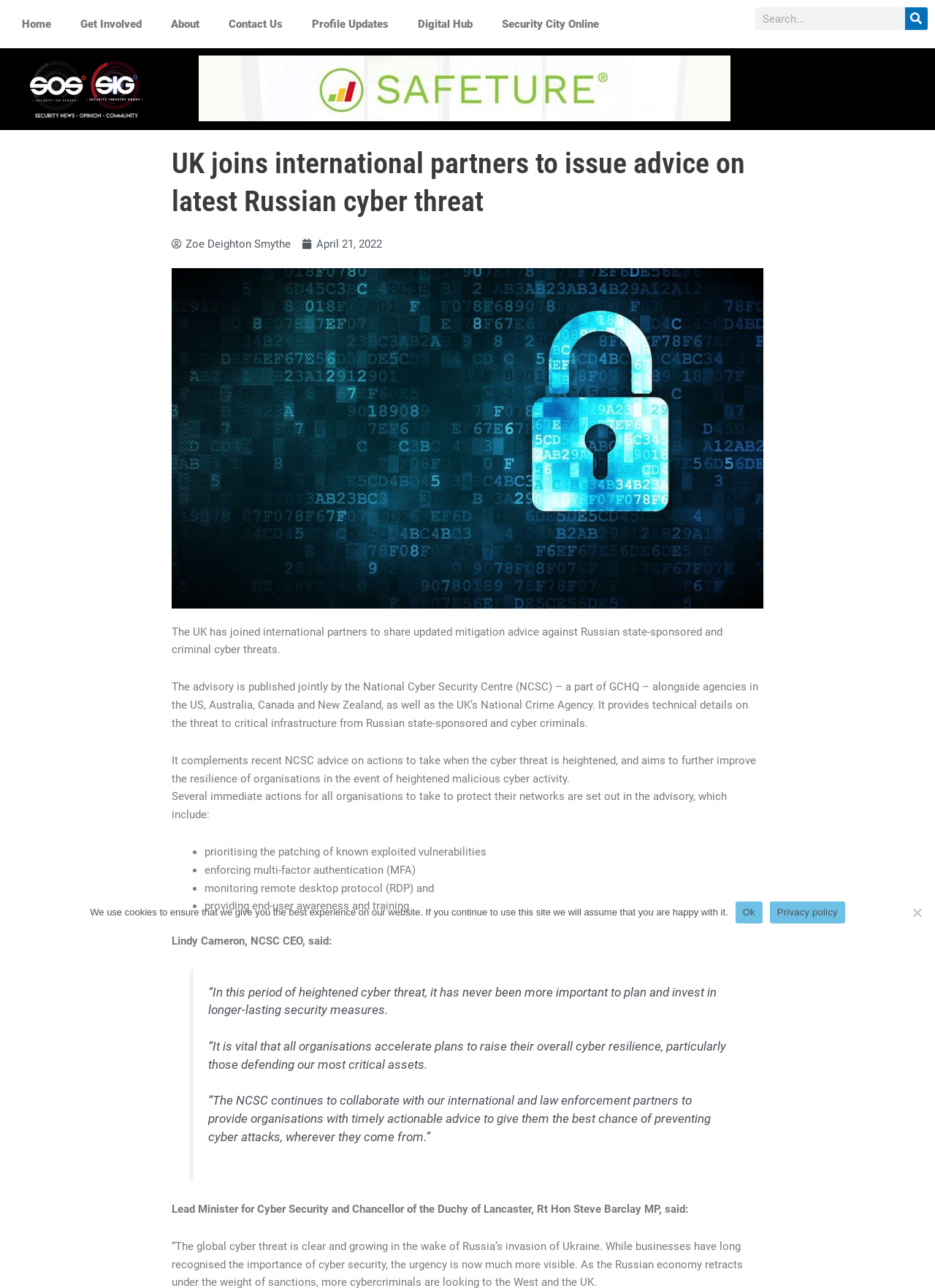Refer to the image and offer a detailed explanation in response to the question: What is one of the immediate actions recommended for organisations?

The webpage lists several immediate actions for organisations to take to protect their networks, and one of them is prioritising the patching of known exploited vulnerabilities, as mentioned in the advisory.